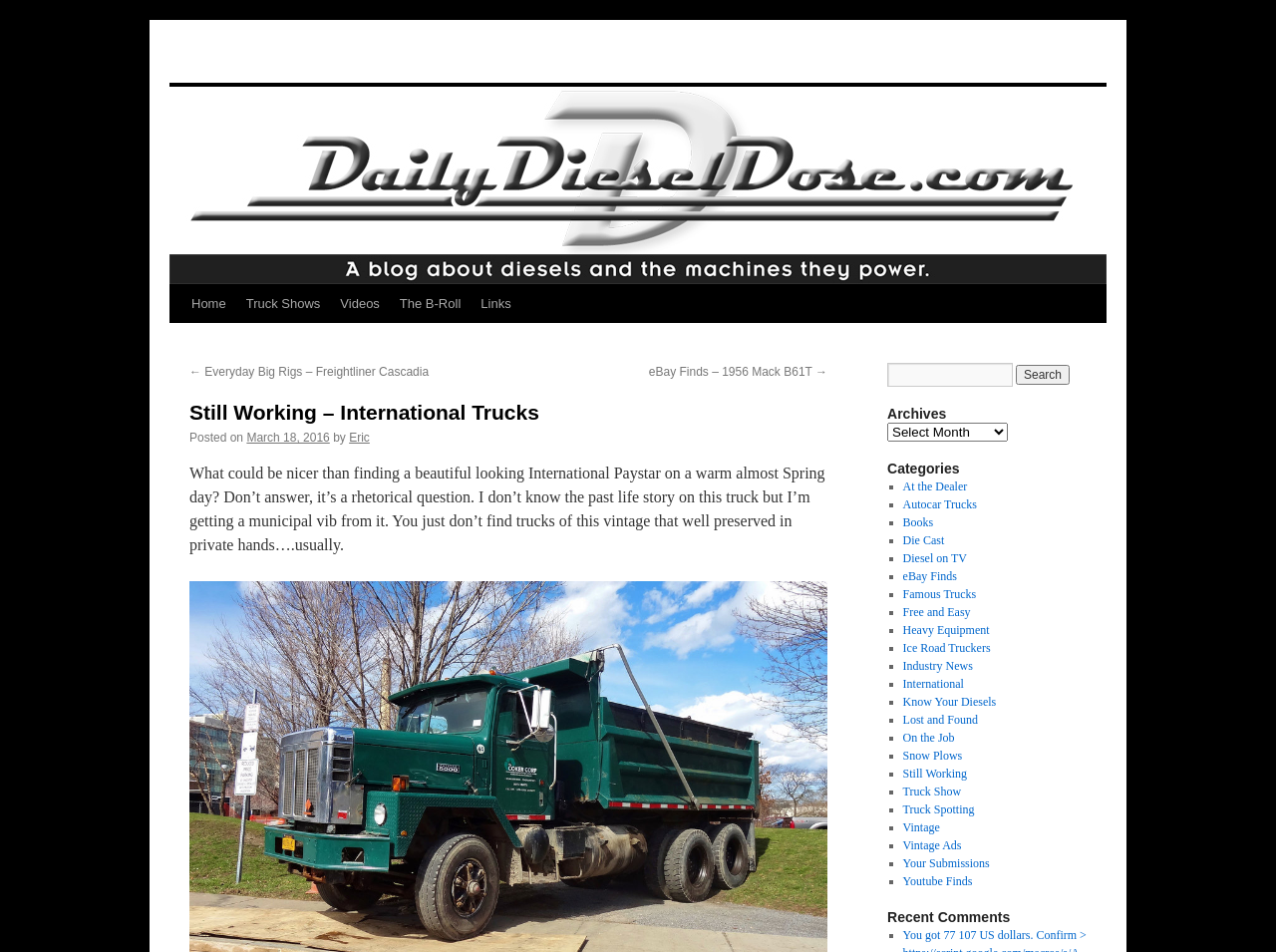Provide the bounding box coordinates of the HTML element this sentence describes: "name="s"". The bounding box coordinates consist of four float numbers between 0 and 1, i.e., [left, top, right, bottom].

[0.695, 0.381, 0.794, 0.406]